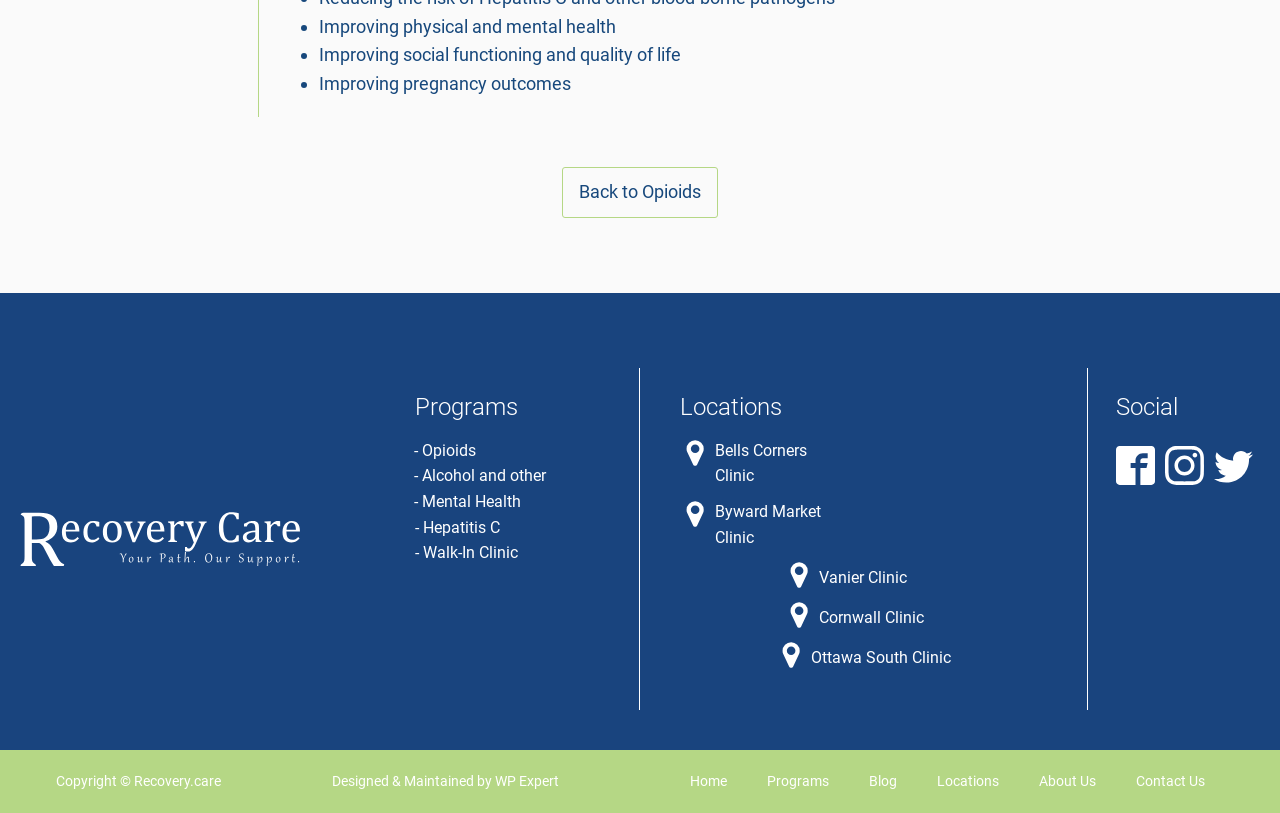Please use the details from the image to answer the following question comprehensively:
What is the name of the organization?

The question can be answered by looking at the image element with the description 'RecoveryCareLogoFinalWhite2' and the static text element with the copyright information 'Copyright © Recovery.care'.